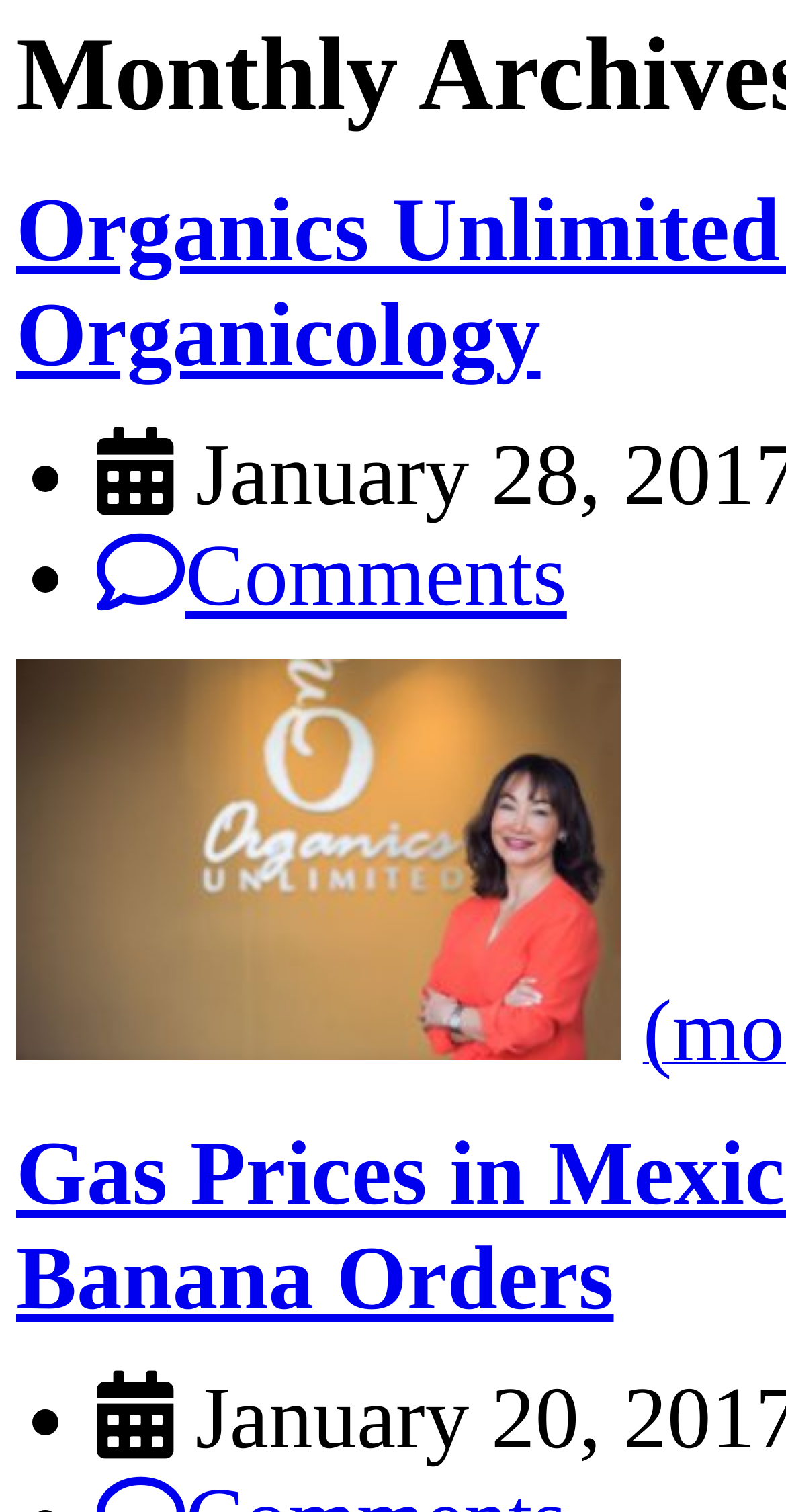What is the position of the image on the page?
Using the image, answer in one word or phrase.

Below the author's name